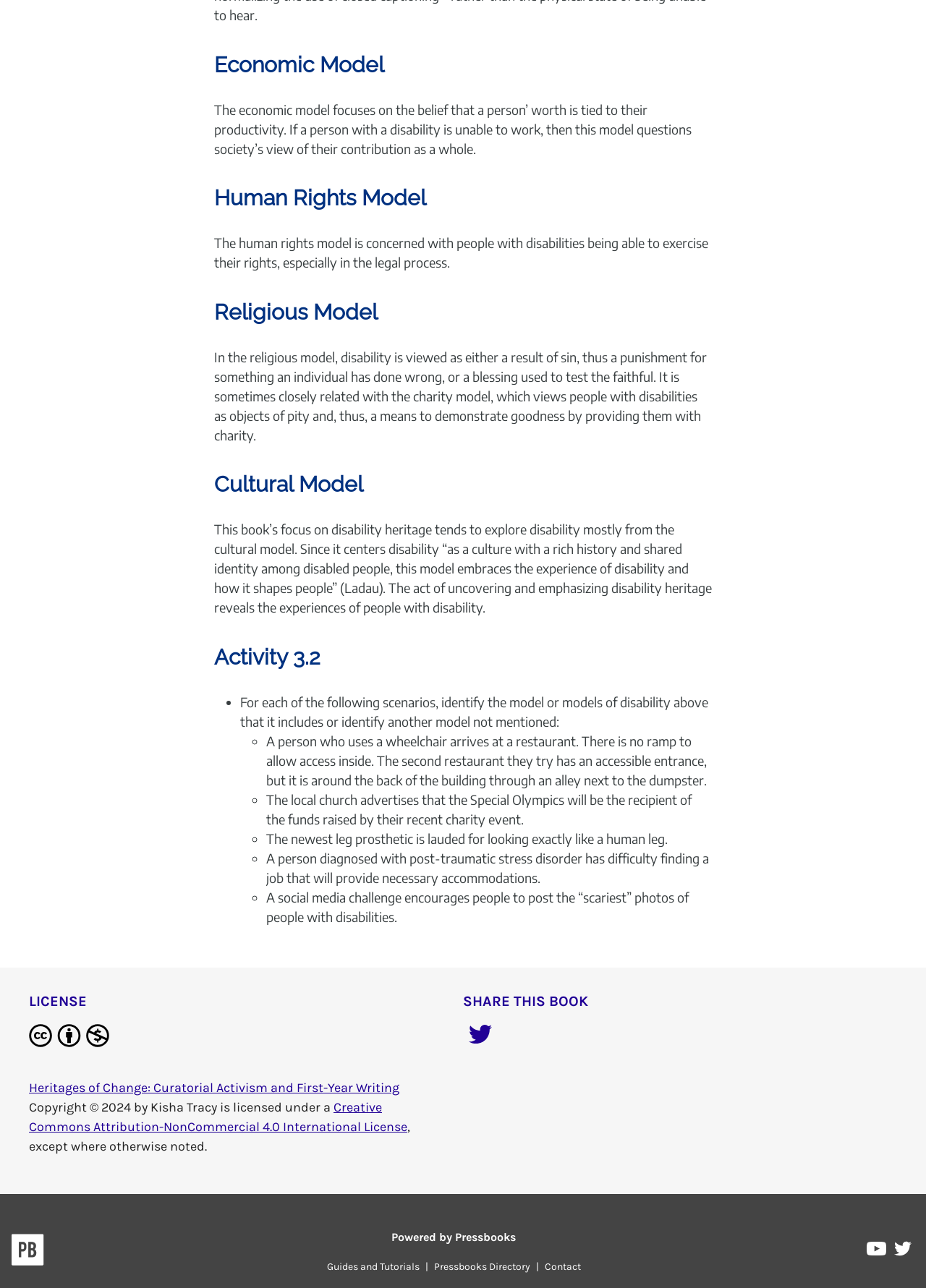Determine the bounding box coordinates for the element that should be clicked to follow this instruction: "Contact Pressbooks". The coordinates should be given as four float numbers between 0 and 1, in the format [left, top, right, bottom].

[0.582, 0.979, 0.633, 0.988]